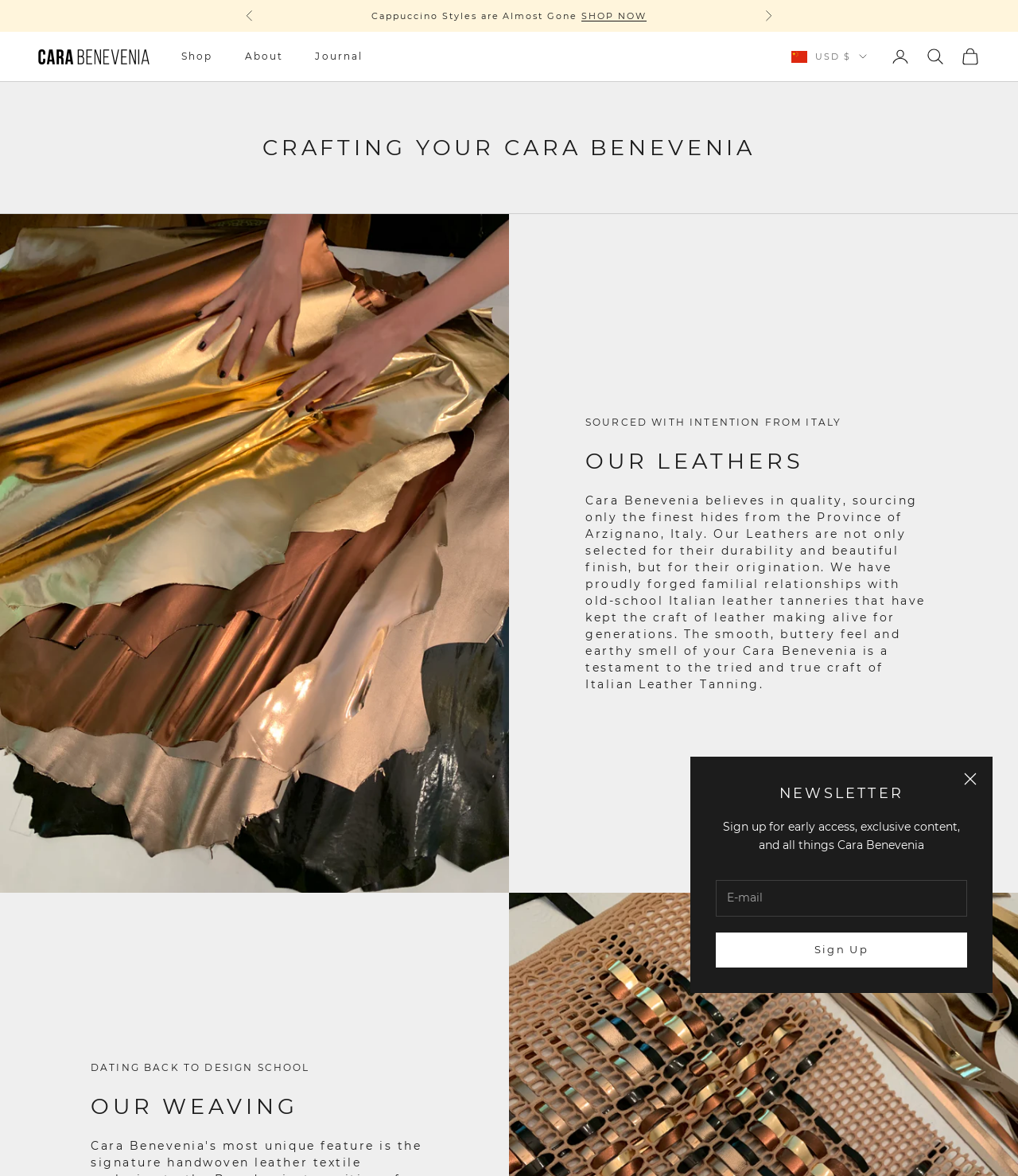Can you pinpoint the bounding box coordinates for the clickable element required for this instruction: "Sign up for newsletter"? The coordinates should be four float numbers between 0 and 1, i.e., [left, top, right, bottom].

[0.703, 0.793, 0.95, 0.823]